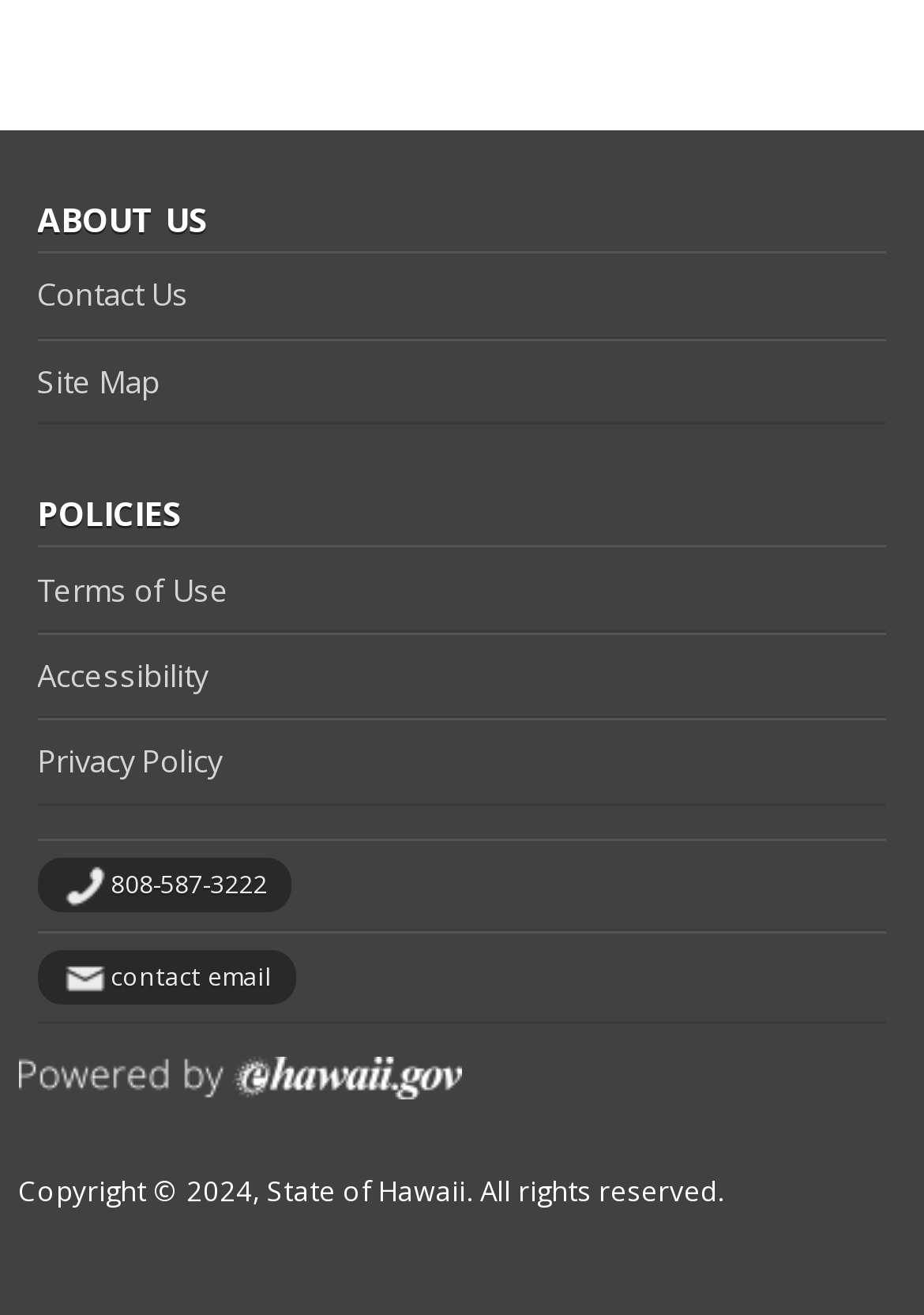What is the name of the platform that powers the website?
Using the visual information from the image, give a one-word or short-phrase answer.

eHawaii.gov